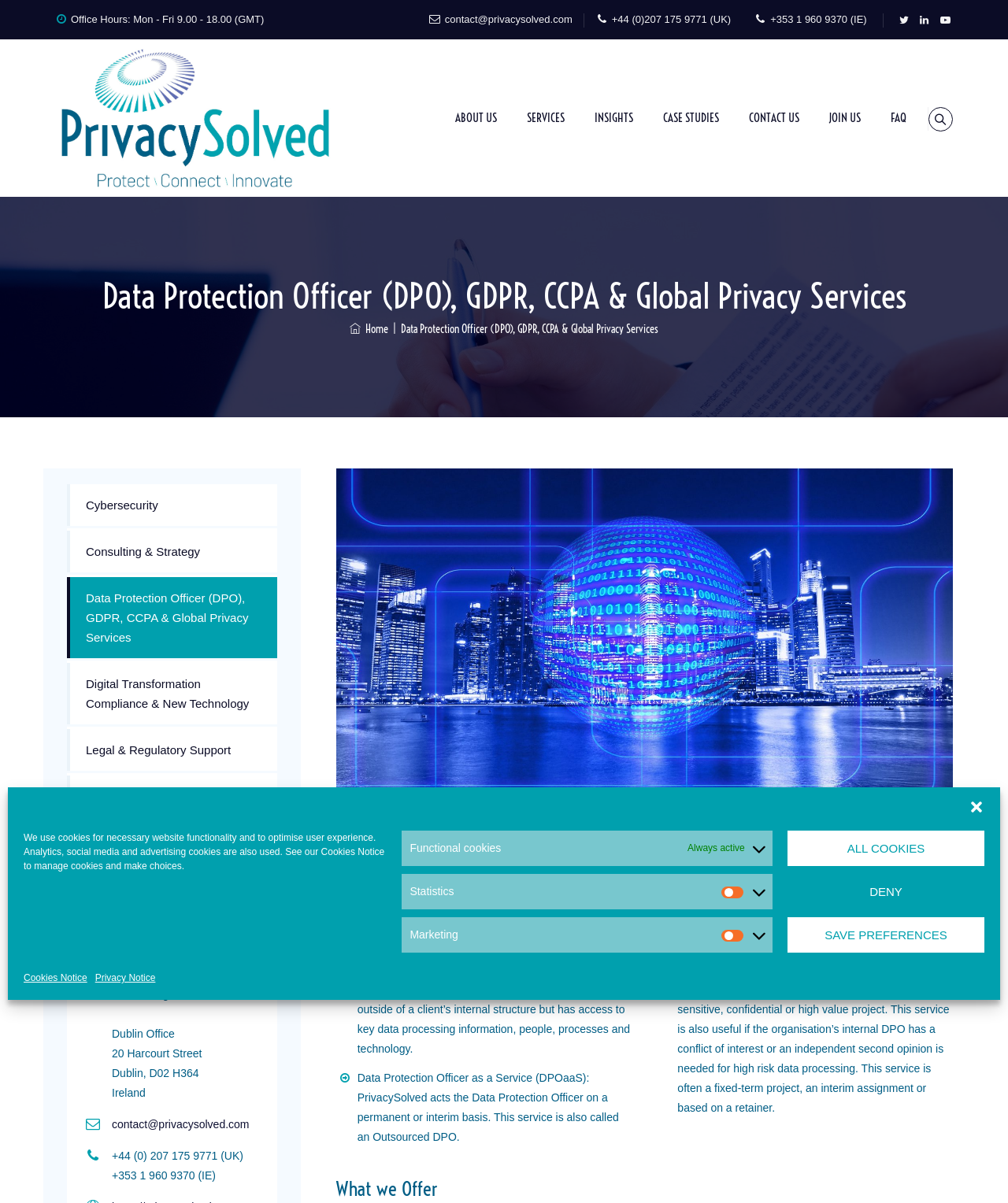What is the purpose of a Data Protection Officer?
Answer the question with detailed information derived from the image.

I found the purpose of a Data Protection Officer by reading the introductory text on the webpage. The text states that 'Data Protection Officers (DPOs) are crucial to data protection, privacy and GDPR compliance, especially for larger organisations.' This suggests that the primary role of a DPO is to ensure data protection, privacy, and GDPR compliance.